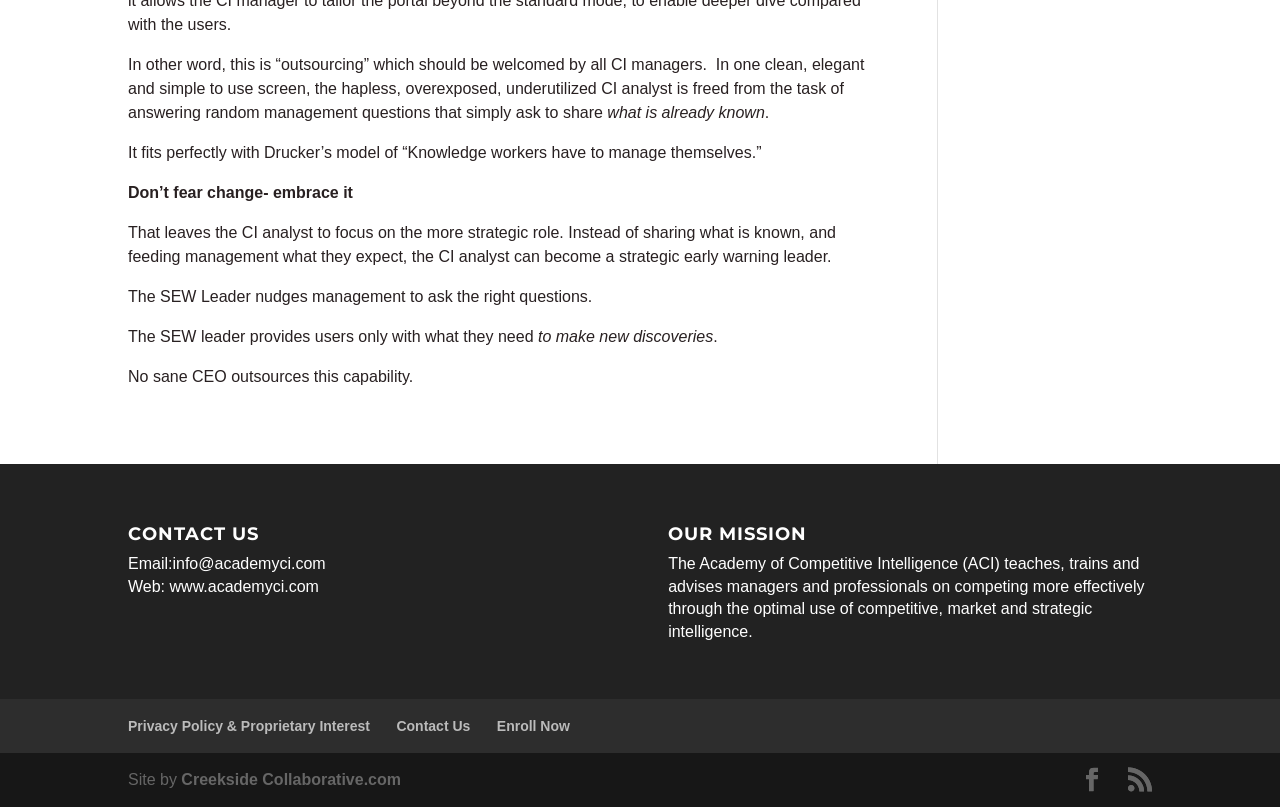Point out the bounding box coordinates of the section to click in order to follow this instruction: "View the privacy policy".

[0.1, 0.89, 0.289, 0.91]